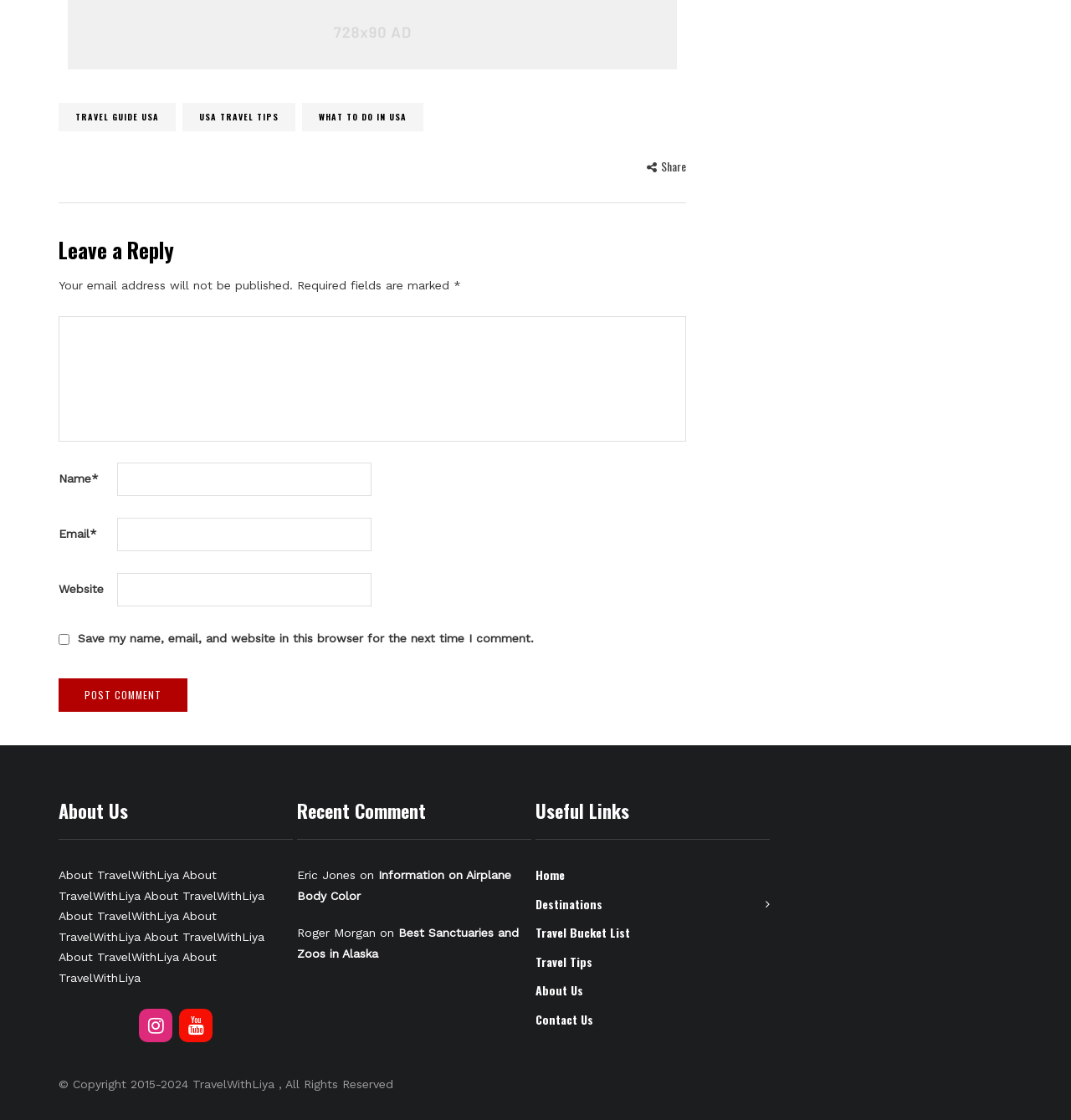What is the copyright year of the website?
Please craft a detailed and exhaustive response to the question.

The copyright information is located at the bottom of the webpage, and it states '© Copyright 2015-2024 TravelWithLiya, All Rights Reserved'. This indicates that the website's copyright year is between 2015 and 2024.